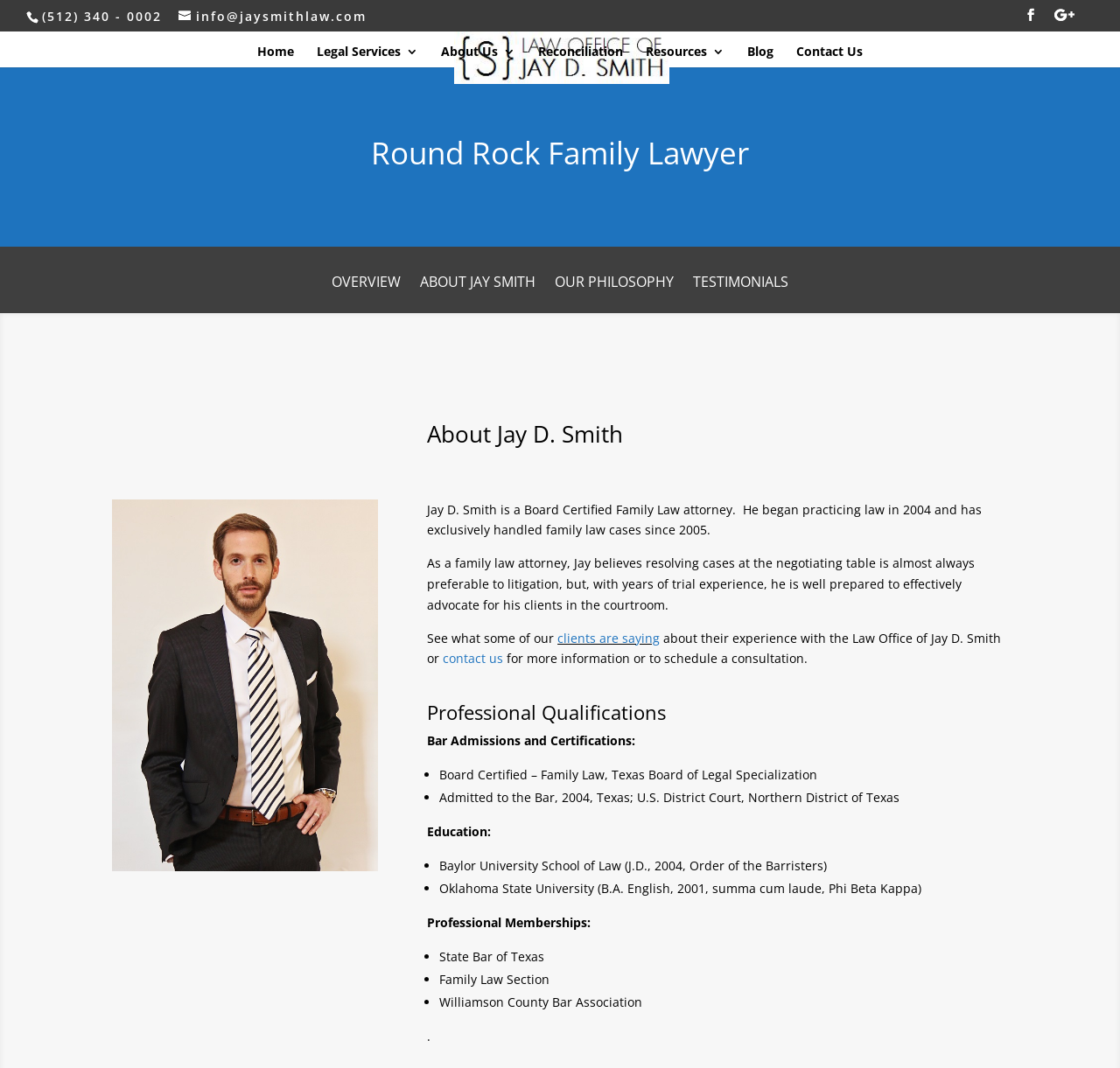What is the professional membership of Jay D. Smith?
Use the image to answer the question with a single word or phrase.

State Bar of Texas